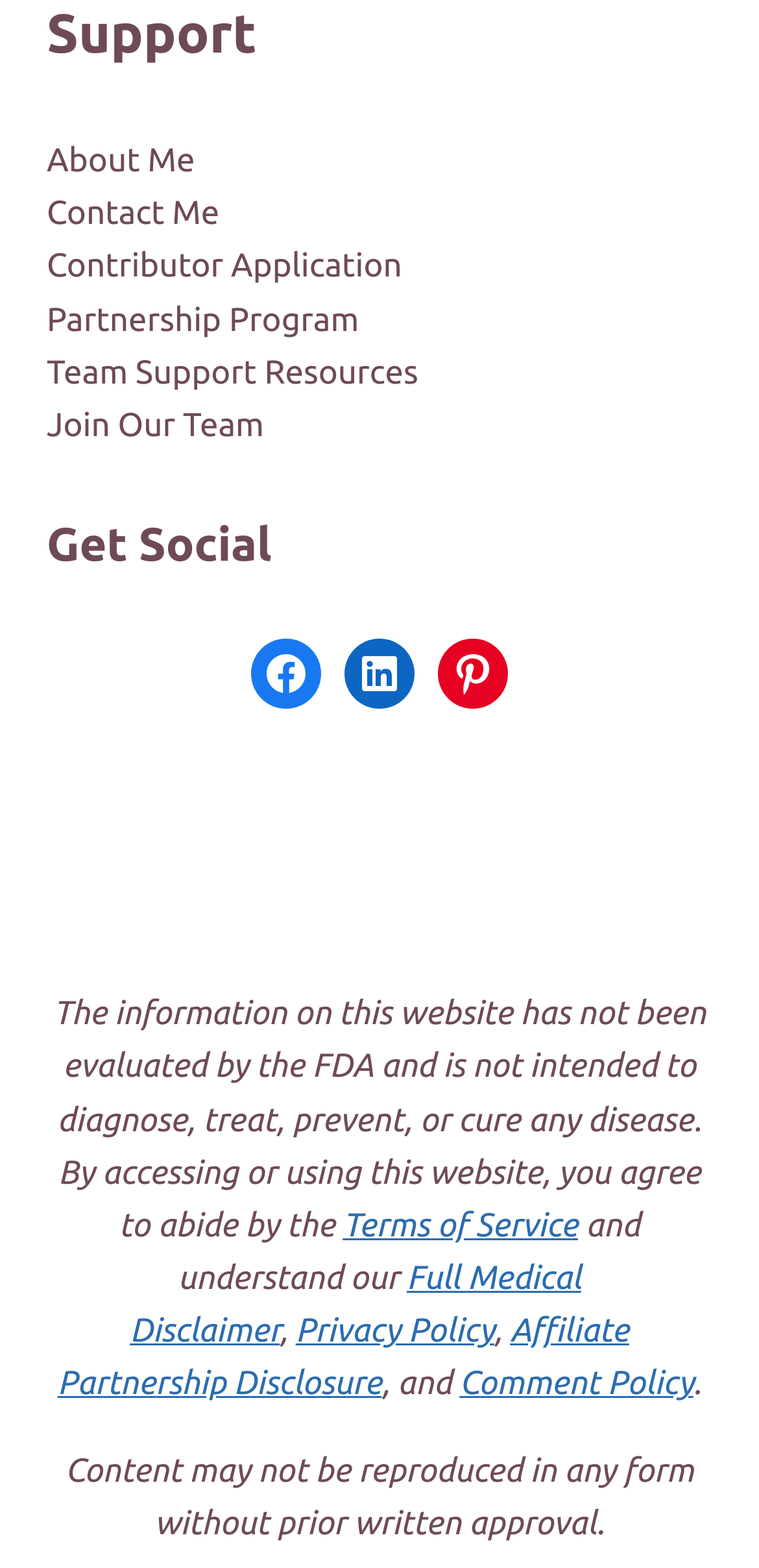Determine the bounding box coordinates of the clickable region to carry out the instruction: "Apply to be a contributor".

[0.062, 0.158, 0.53, 0.182]